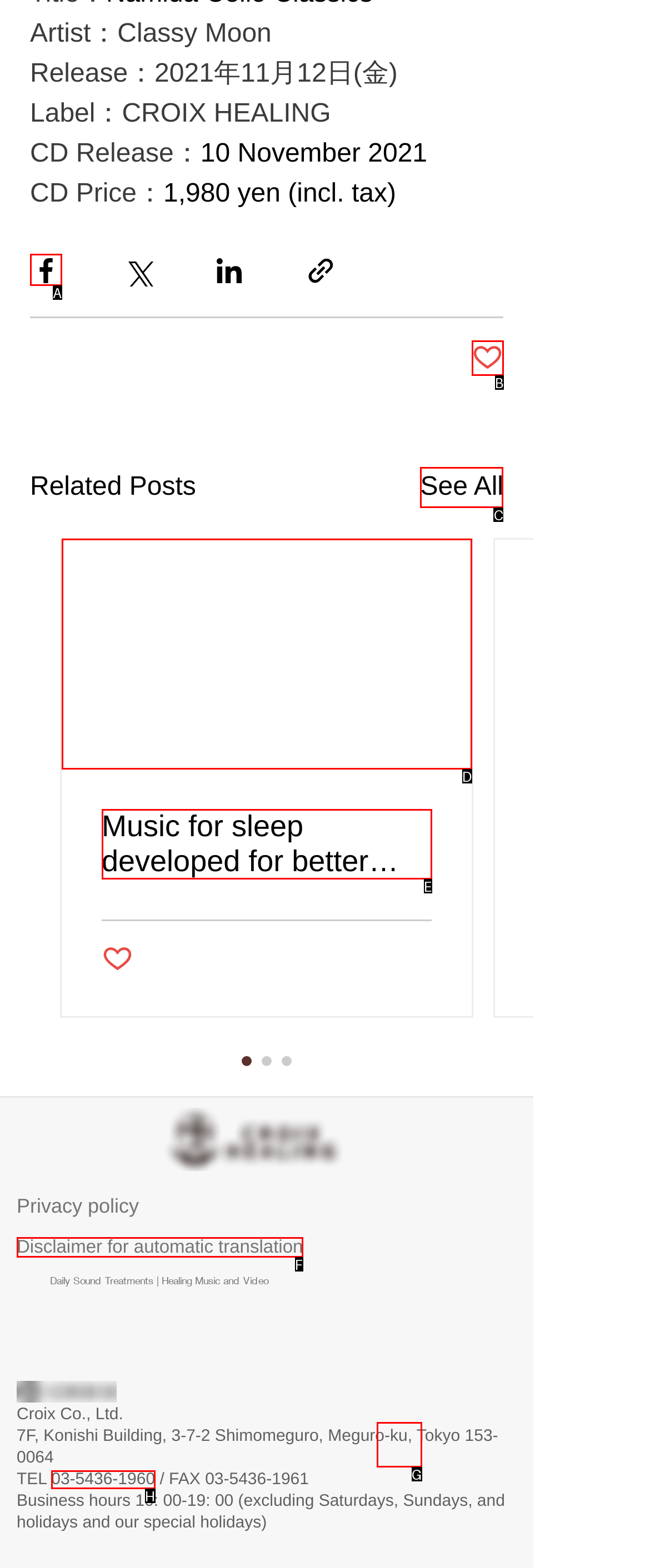Look at the highlighted elements in the screenshot and tell me which letter corresponds to the task: See all related posts.

C